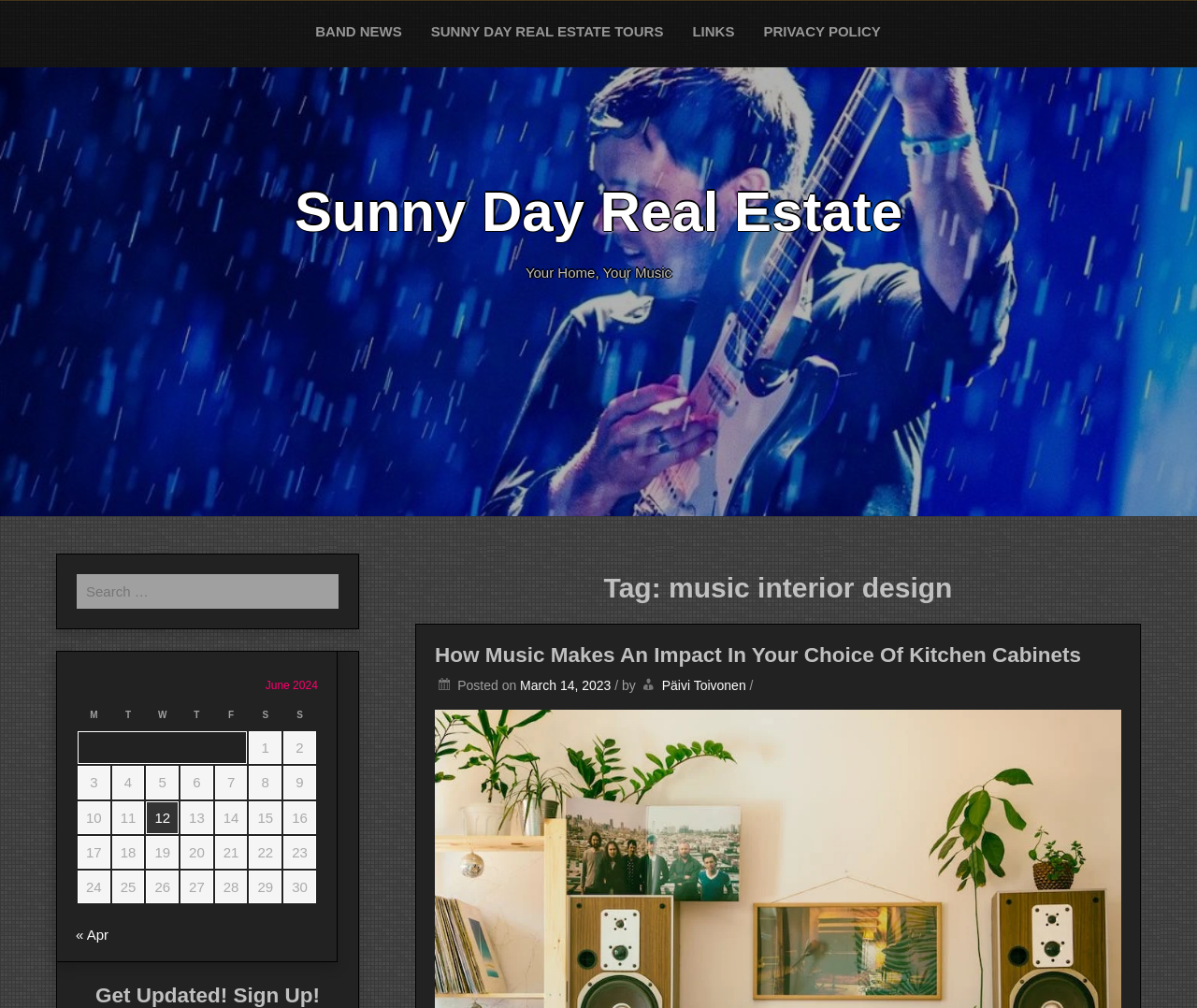What is the date of the blog post?
Could you answer the question with a detailed and thorough explanation?

The date of the blog post can be found in the link 'March 14, 2023' with bounding box coordinates [0.434, 0.672, 0.51, 0.687] which is located below the blog post title.